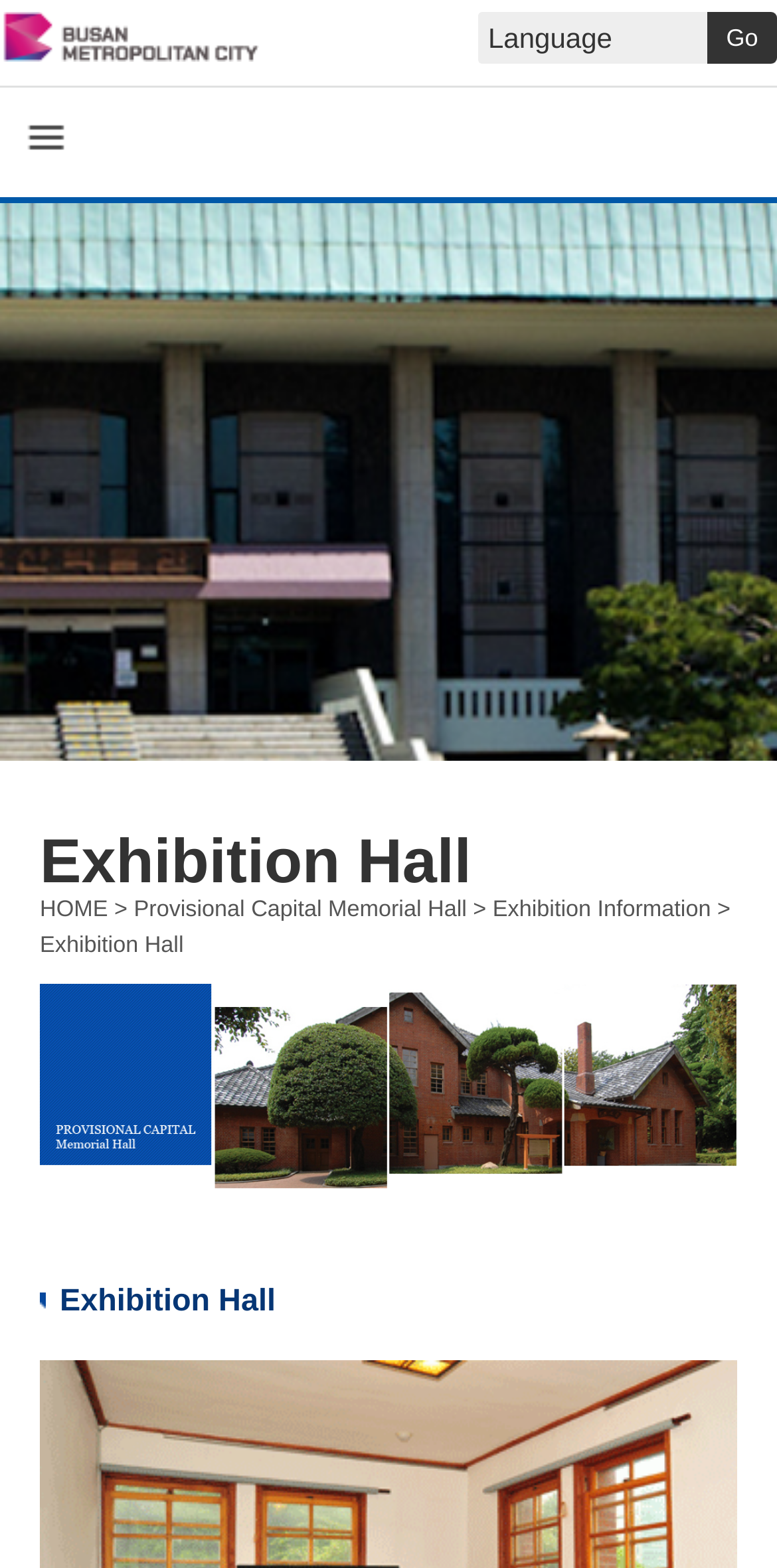What is the purpose of the 'Go' button?
Please provide a detailed and thorough answer to the question.

The 'Go' button is located next to a combobox, suggesting that it is used to submit a selection made in the combobox. The exact purpose of the button can be inferred from its position and proximity to the combobox.